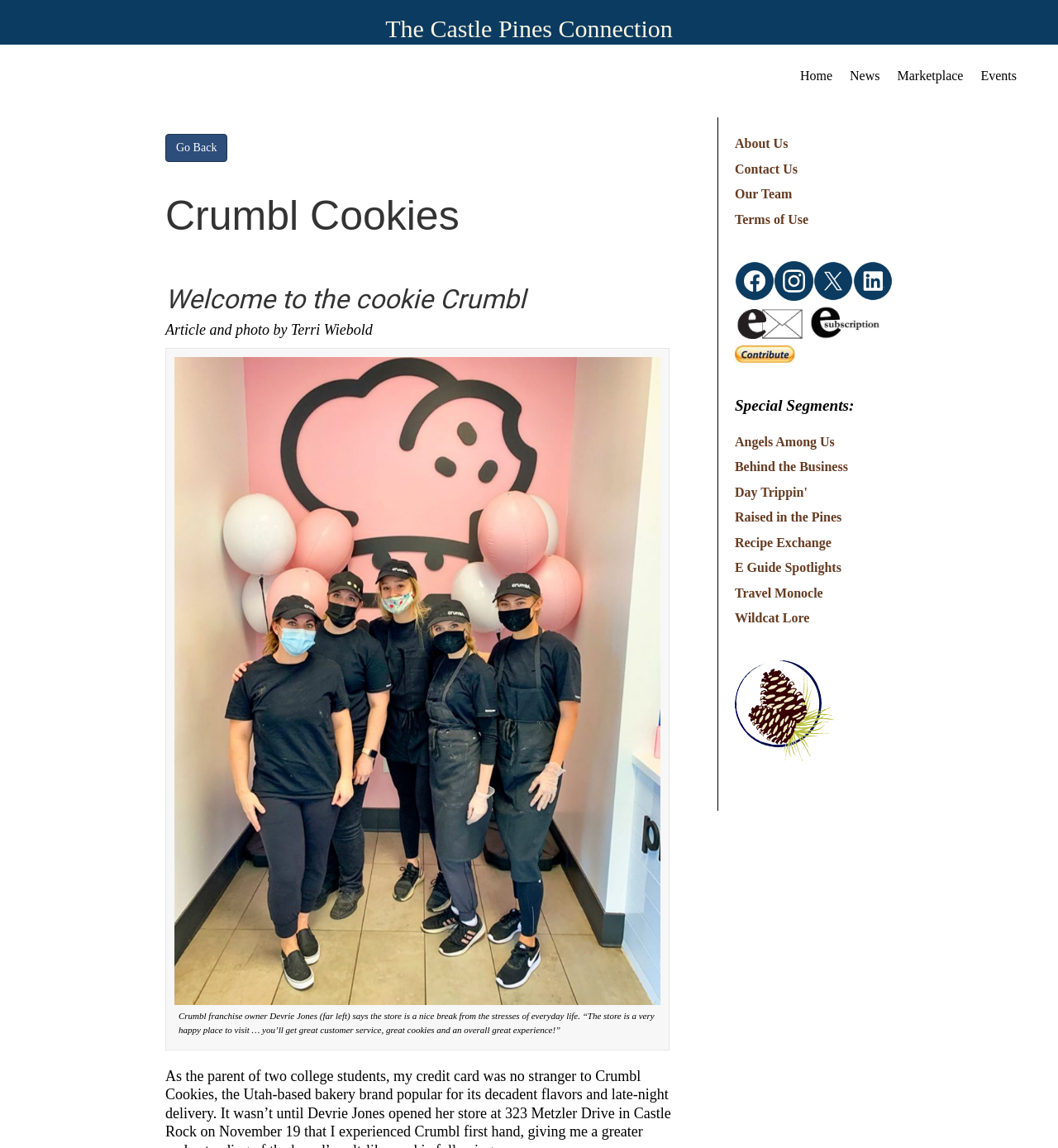Can you provide the bounding box coordinates for the element that should be clicked to implement the instruction: "Click on the 'Home' link"?

[0.748, 0.053, 0.795, 0.072]